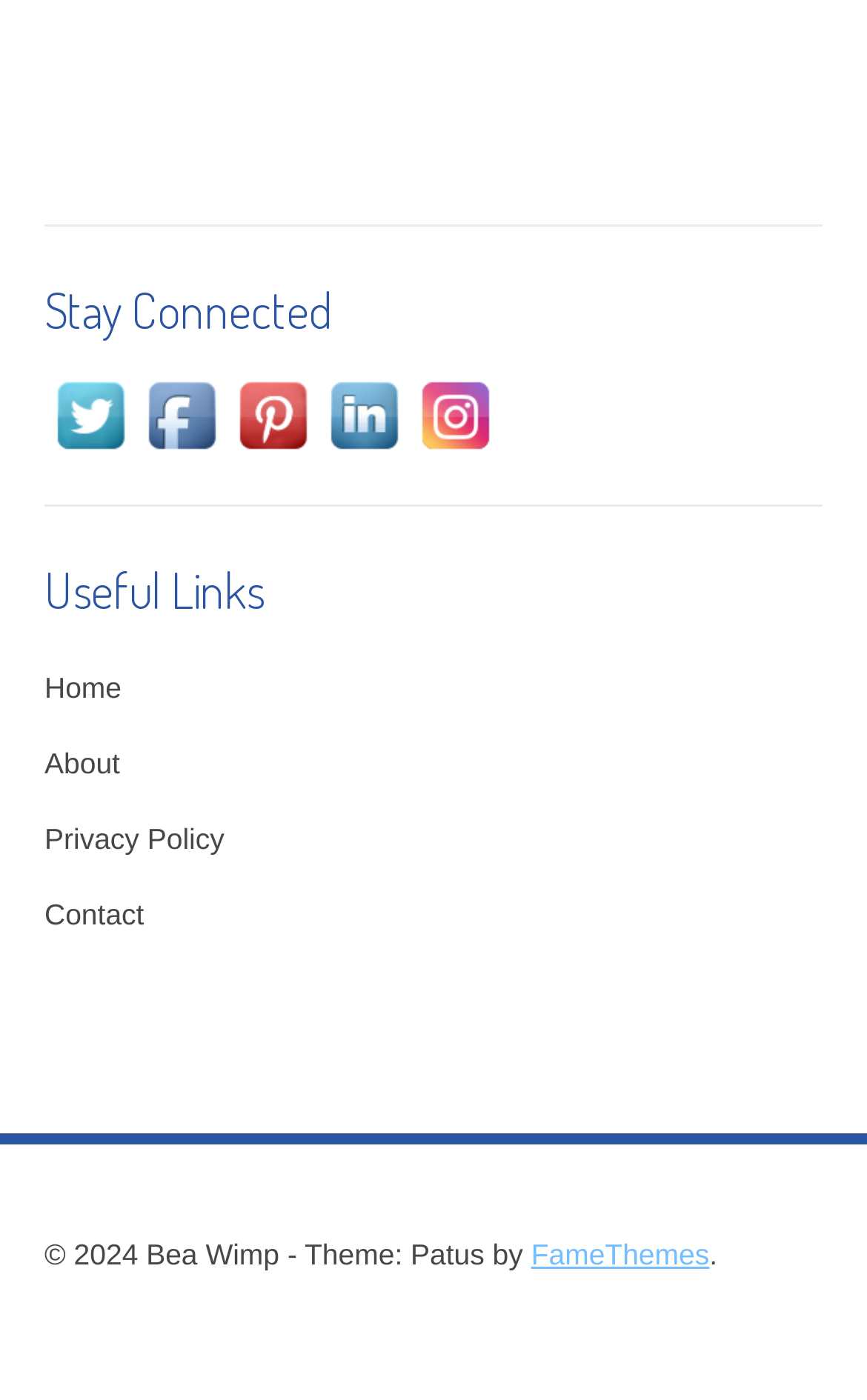Identify the bounding box coordinates of the section to be clicked to complete the task described by the following instruction: "Contact Us". The coordinates should be four float numbers between 0 and 1, formatted as [left, top, right, bottom].

[0.051, 0.642, 0.166, 0.665]